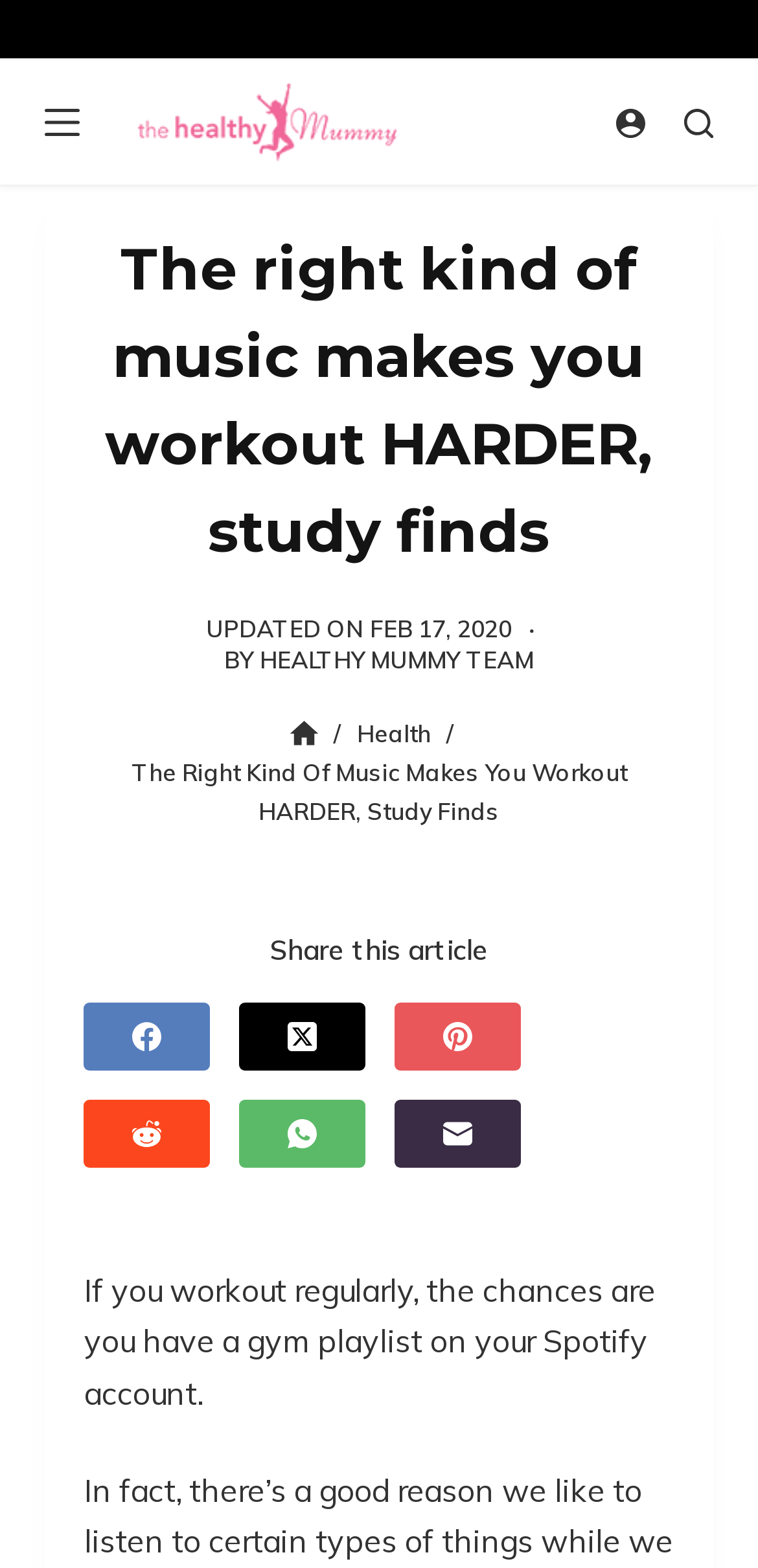What is the topic of the article?
Please provide a comprehensive answer based on the details in the screenshot.

The topic of the article can be inferred from the heading 'The right kind of music makes you workout HARDER, study finds' and the content of the article, which discusses the relationship between music and exercise.